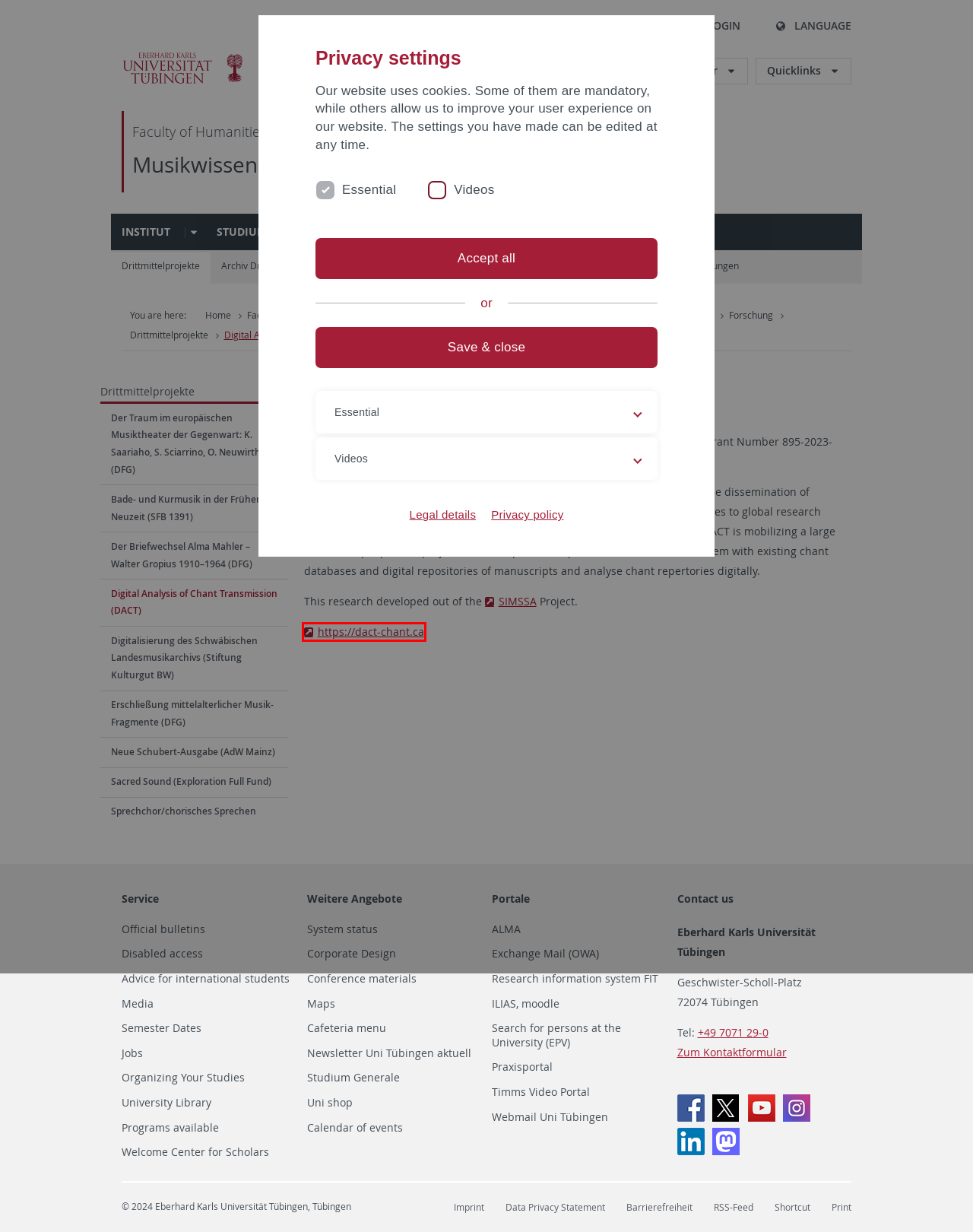Examine the screenshot of a webpage with a red bounding box around a specific UI element. Identify which webpage description best matches the new webpage that appears after clicking the element in the red bounding box. Here are the candidates:
A. timms - Start
B. Horde :: Log in
C. Praxisportal Universität Tübingen
D. Digital Analysis of Chant Transmission (DACT)
E. Cantus Ultimus
F. Universität Tübingen (@unituebingen@bawü.social) - BaWü.social – Mastodon für Baden-Württemberg
G. Forschungs-Information Tübingen
H. Universität Tübingen - EPV

D